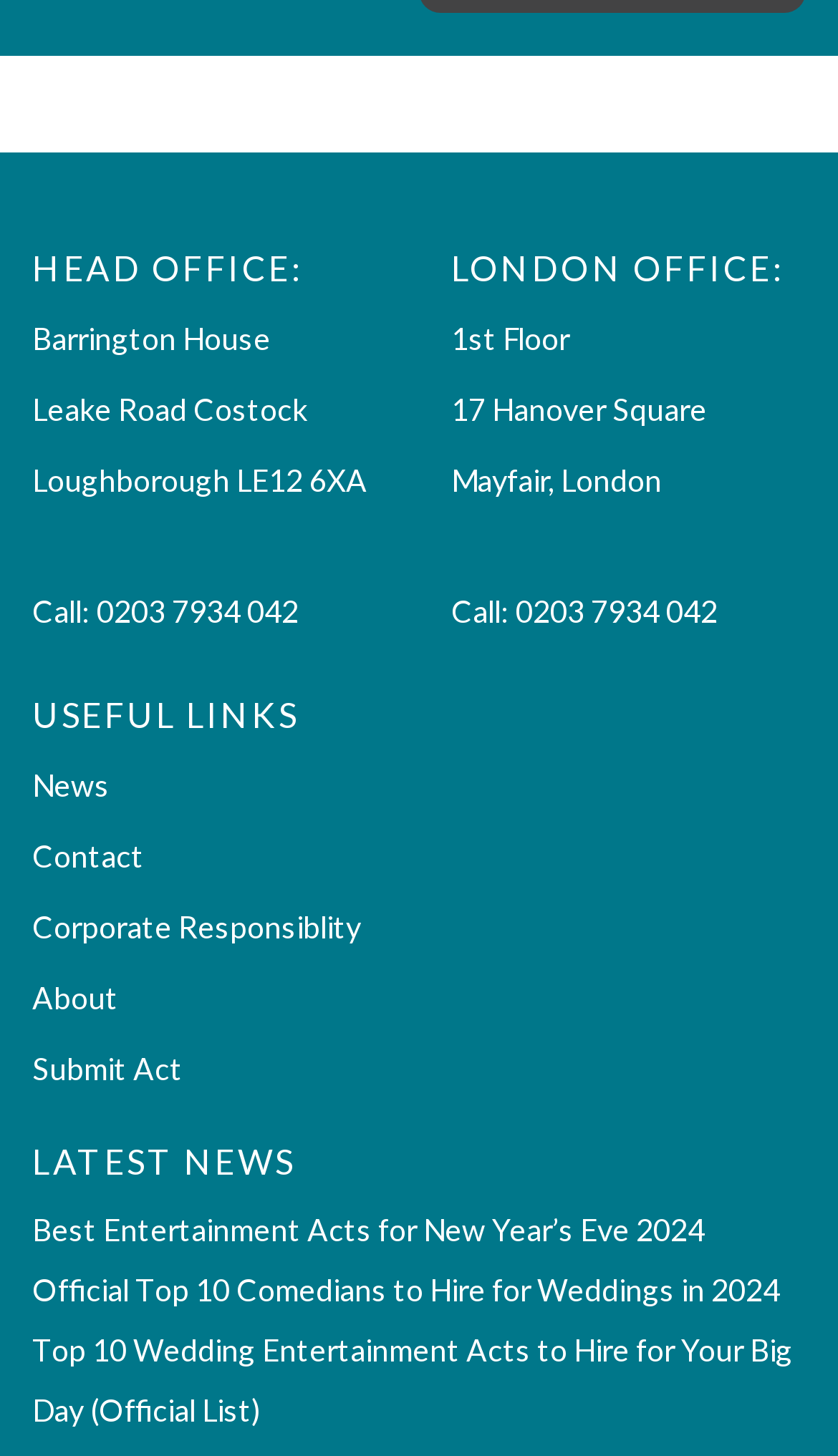What is the category of the link 'News'?
Respond to the question with a well-detailed and thorough answer.

The link 'News' is categorized under 'USEFUL LINKS', which is a navigation section on the webpage that contains several links, including 'News', 'Contact', and others.